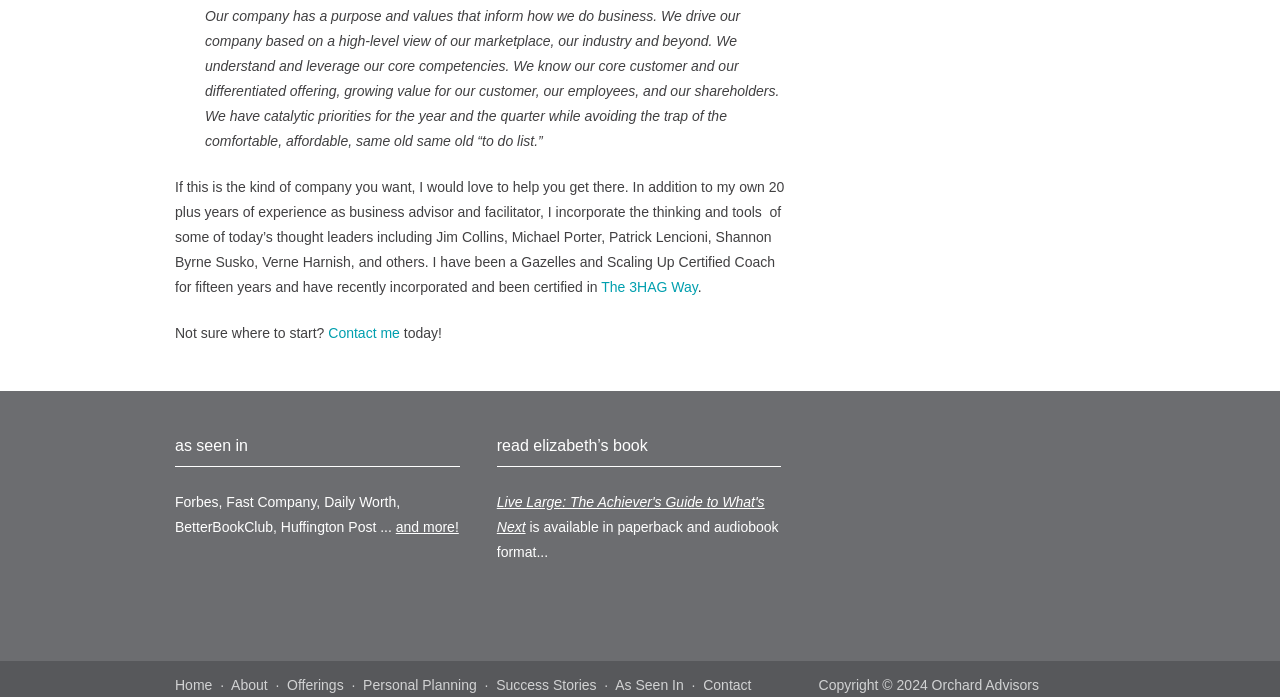Locate the UI element described by As Seen In and provide its bounding box coordinates. Use the format (top-left x, top-left y, bottom-right x, bottom-right y) with all values as floating point numbers between 0 and 1.

[0.481, 0.971, 0.534, 0.994]